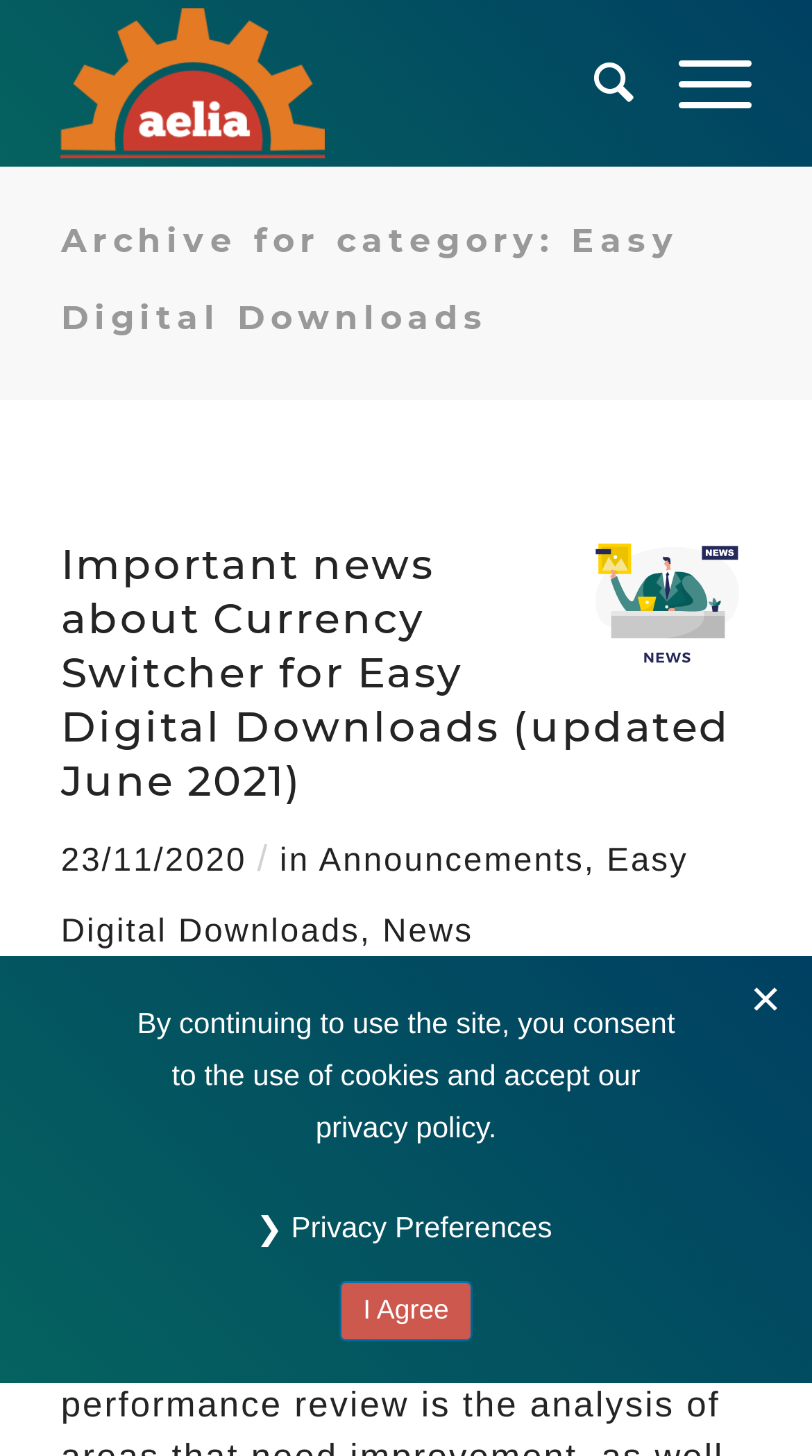Using the image as a reference, answer the following question in as much detail as possible:
What is the name of the menu item?

The name of the menu item can be determined by looking at the menuitem element with the text 'Menu' which is located at the top right corner of the webpage.